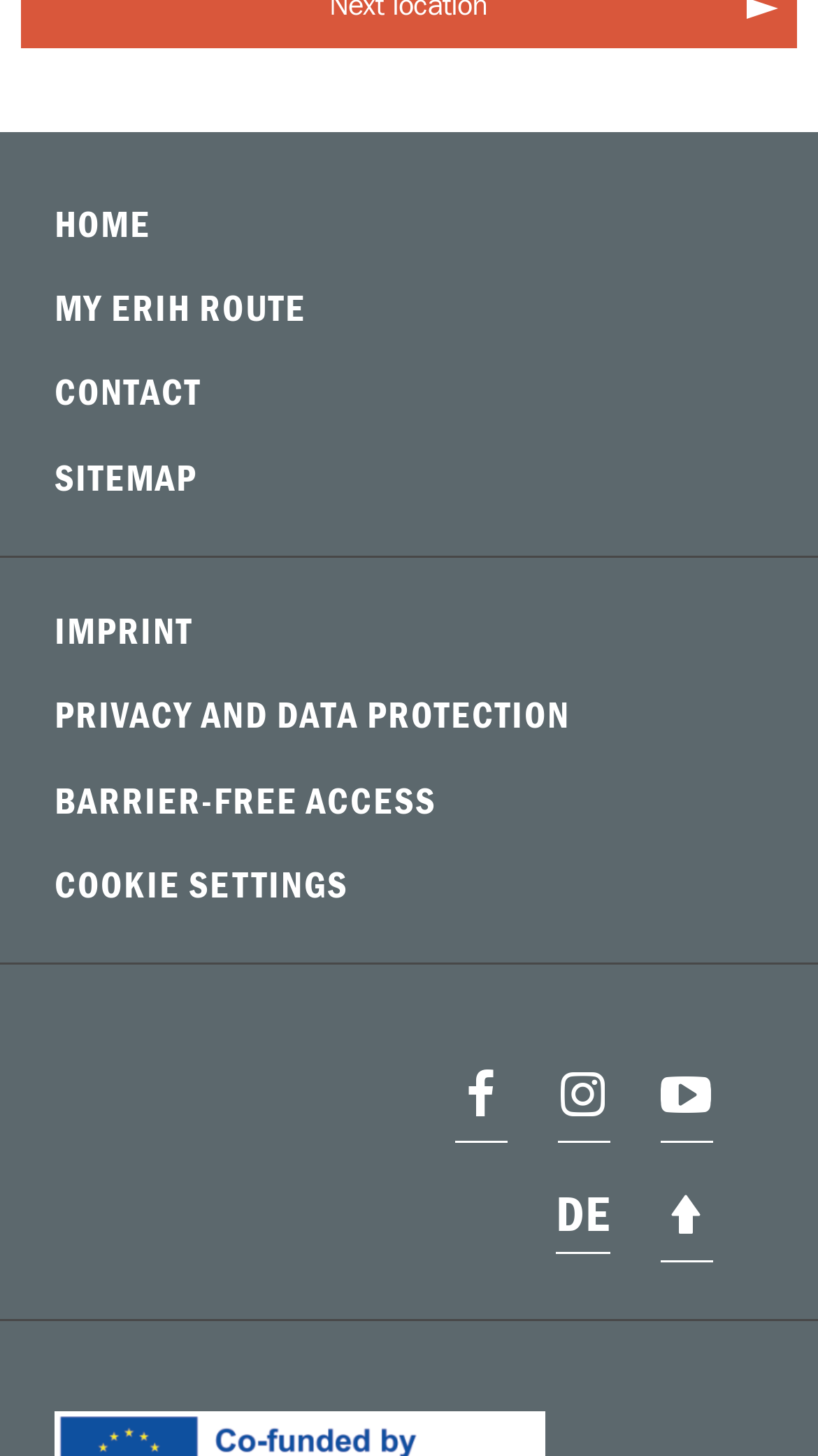Determine the bounding box for the UI element that matches this description: "Barrier-free access".

[0.026, 0.522, 0.974, 0.58]